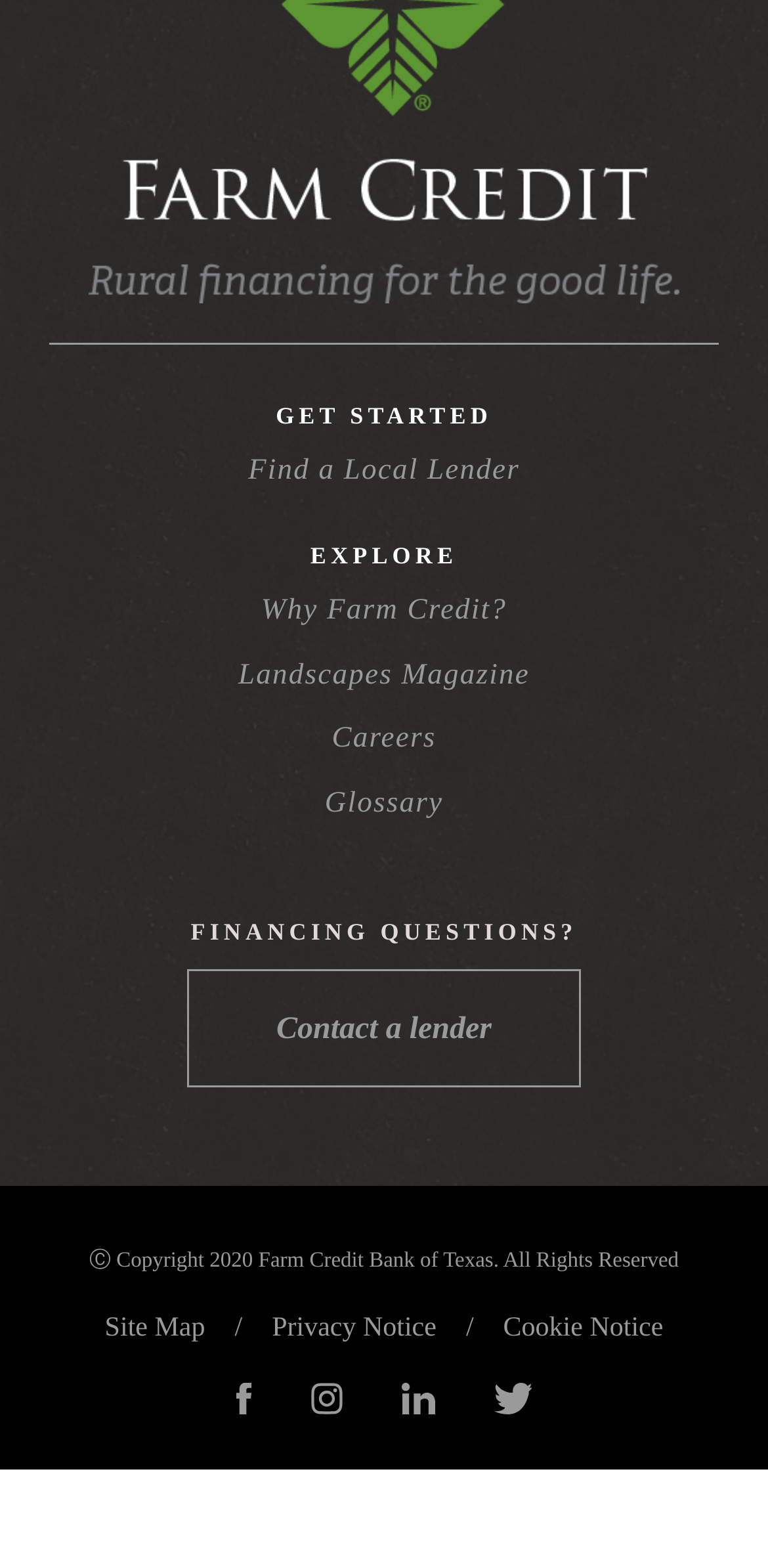Please locate the clickable area by providing the bounding box coordinates to follow this instruction: "Explore 'Why Farm Credit?'".

[0.34, 0.379, 0.66, 0.4]